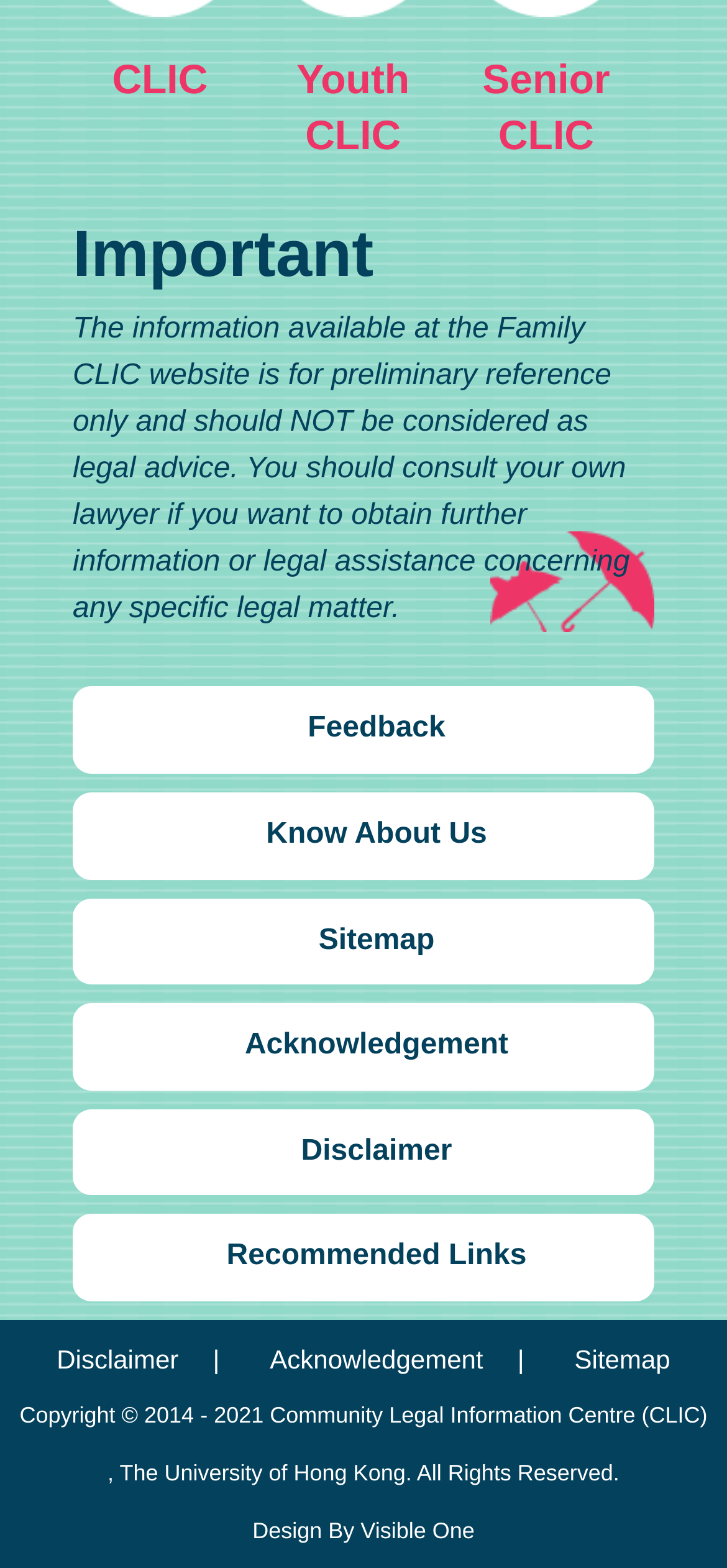Identify the bounding box coordinates of the region that should be clicked to execute the following instruction: "view Disclaimer".

[0.136, 0.707, 0.9, 0.763]